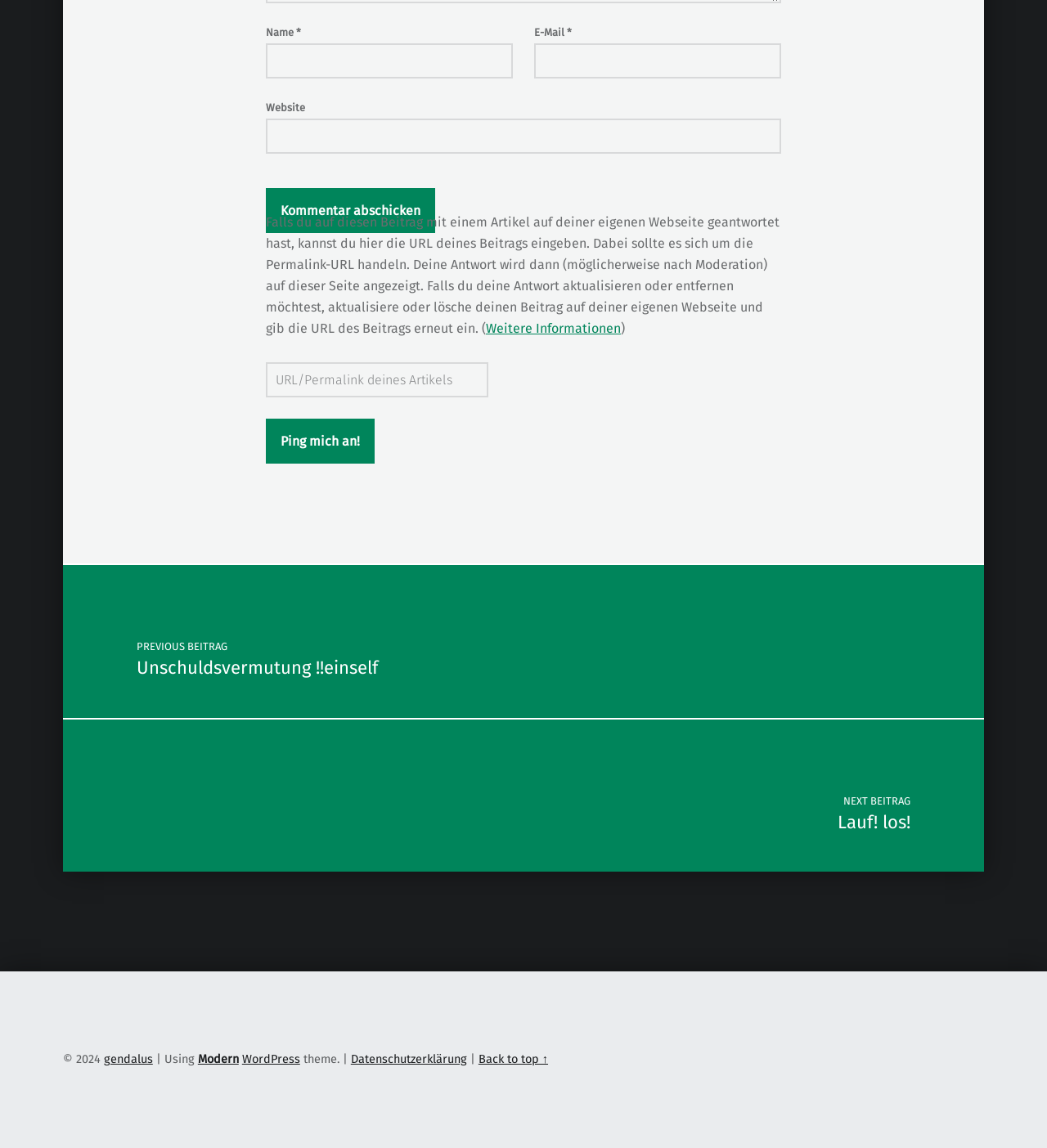Answer the following query concisely with a single word or phrase:
What happens if you update or delete your post on your own website?

You need to re-enter the URL